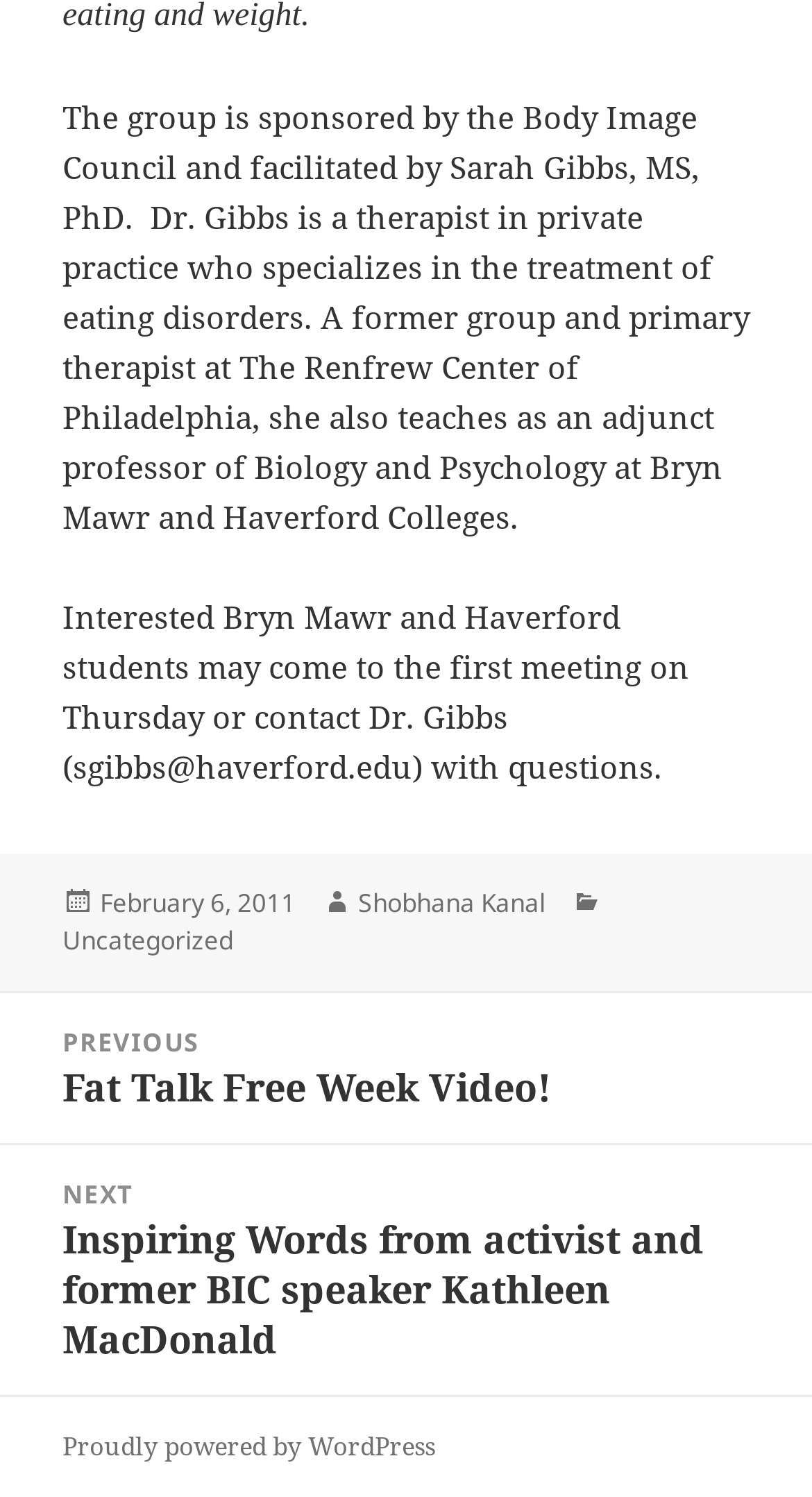Please determine the bounding box of the UI element that matches this description: February 6, 2011. The coordinates should be given as (top-left x, top-left y, bottom-right x, bottom-right y), with all values between 0 and 1.

[0.123, 0.592, 0.364, 0.617]